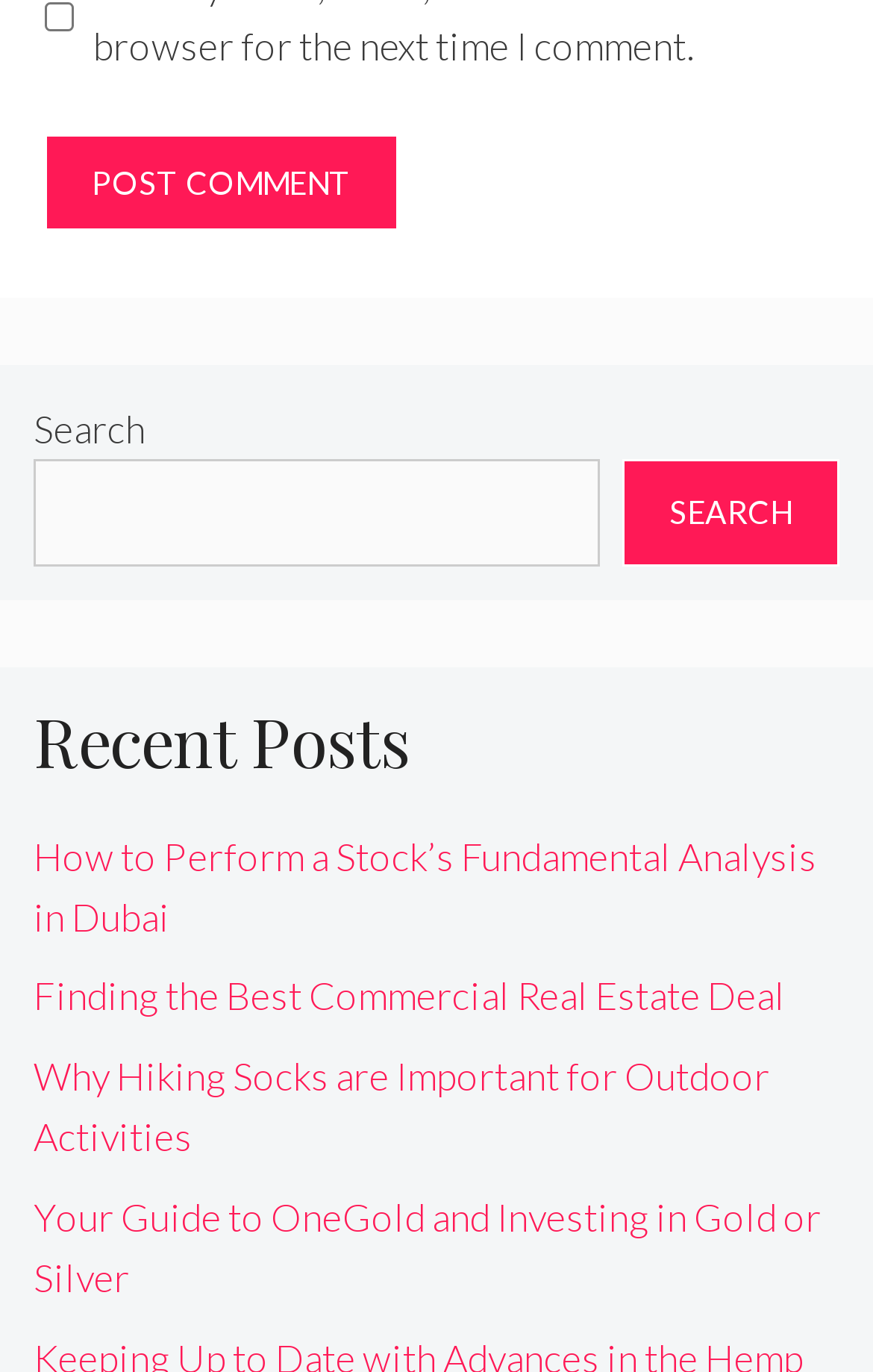Find the bounding box coordinates of the element to click in order to complete the given instruction: "Read the recent post about stock analysis."

[0.038, 0.607, 0.936, 0.685]